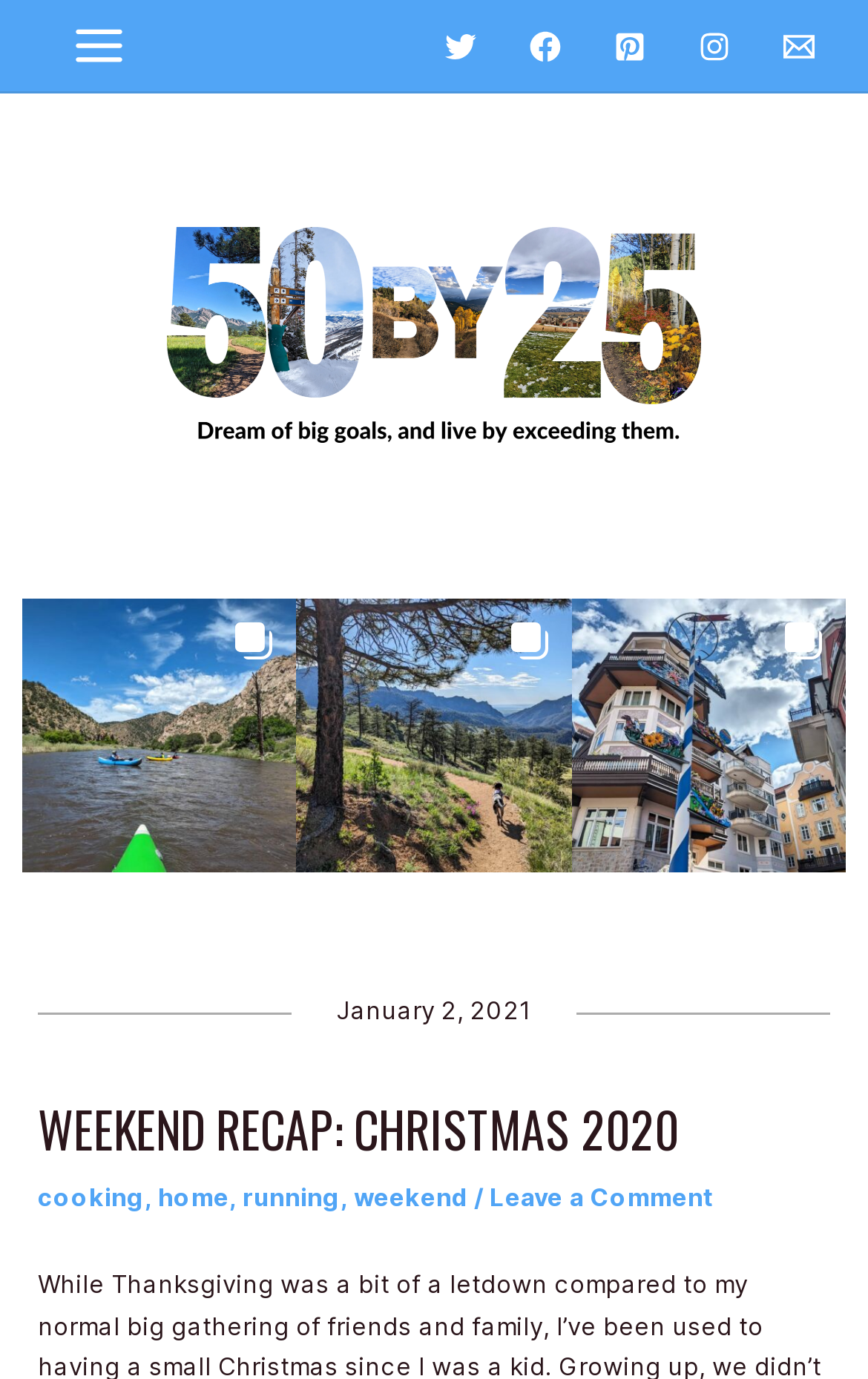Specify the bounding box coordinates of the element's area that should be clicked to execute the given instruction: "check news". The coordinates should be four float numbers between 0 and 1, i.e., [left, top, right, bottom].

None